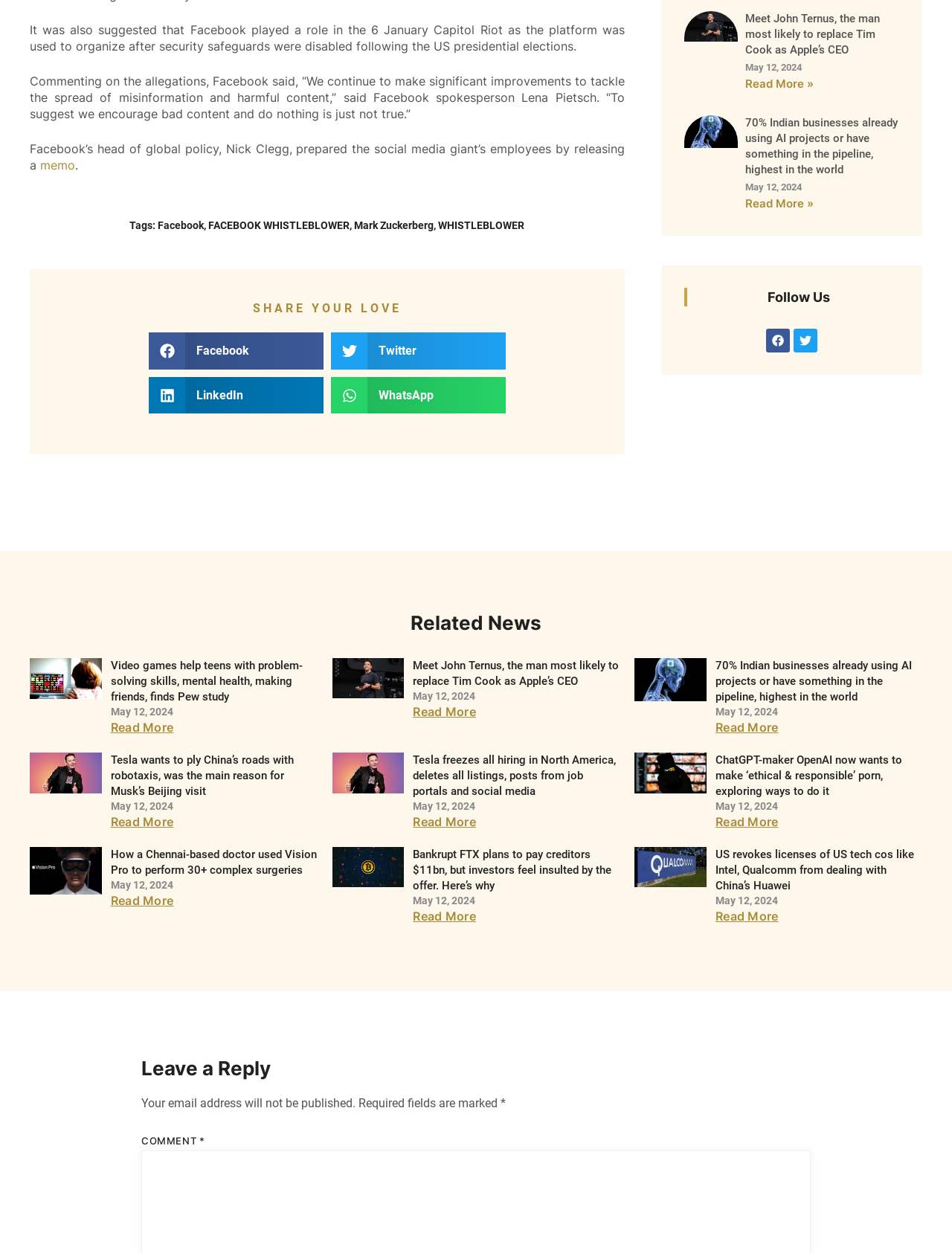Please identify the bounding box coordinates of the element's region that needs to be clicked to fulfill the following instruction: "Read more about 70% Indian businesses already using AI projects or have something in the pipeline, highest in the world". The bounding box coordinates should consist of four float numbers between 0 and 1, i.e., [left, top, right, bottom].

[0.783, 0.157, 0.855, 0.168]